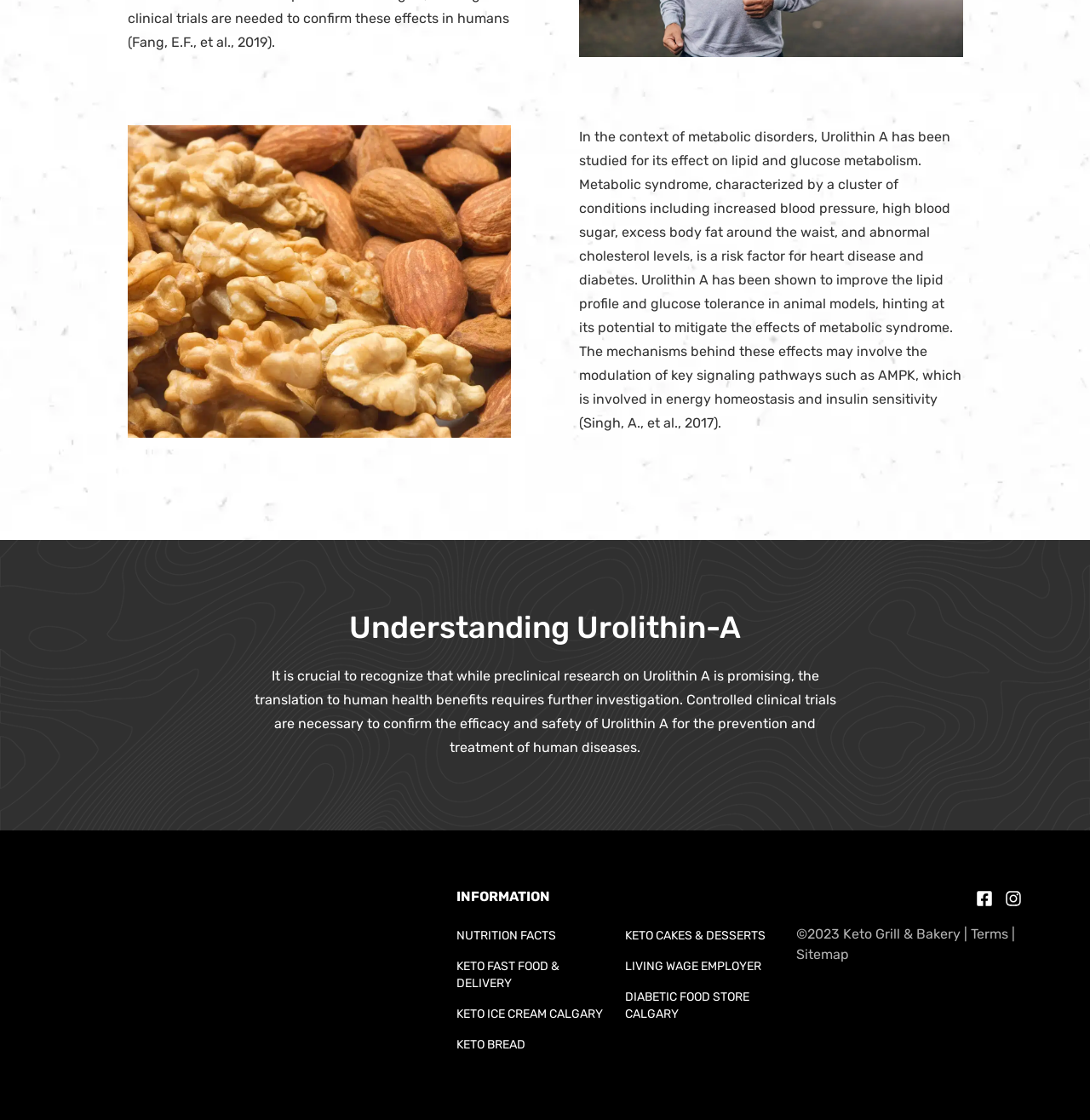Provide the bounding box coordinates of the HTML element this sentence describes: "Living Wage Employer". The bounding box coordinates consist of four float numbers between 0 and 1, i.e., [left, top, right, bottom].

[0.573, 0.849, 0.715, 0.877]